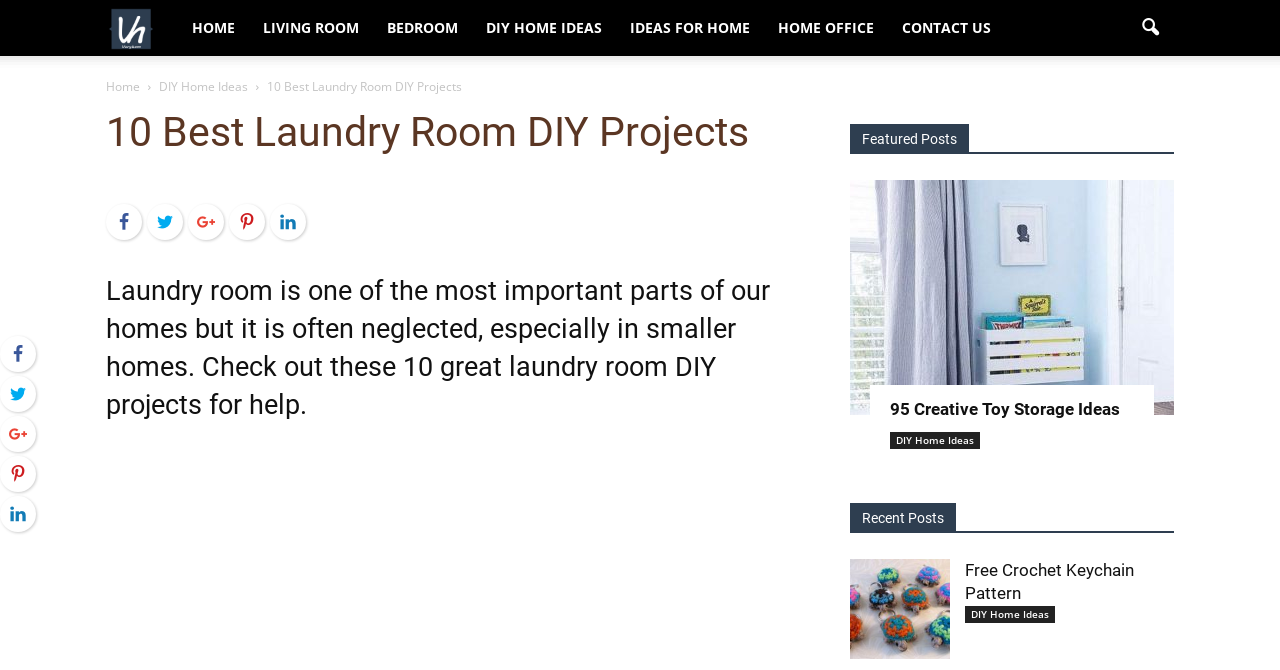What is the topic of the featured post?
Look at the image and provide a short answer using one word or a phrase.

Toy Storage Ideas